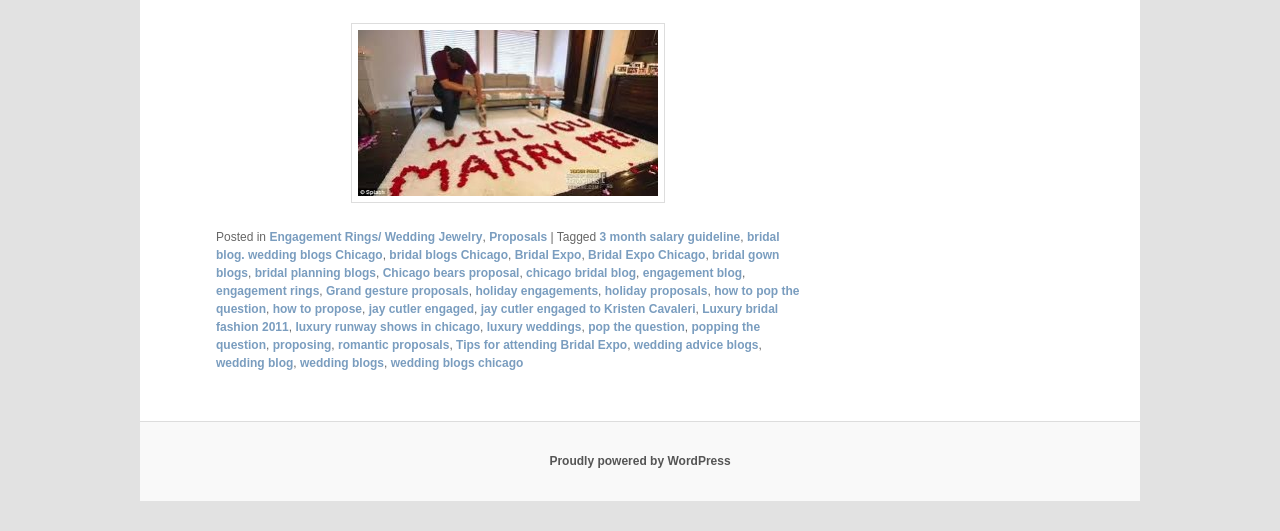What is the platform powering the website?
Examine the image closely and answer the question with as much detail as possible.

The text 'Proudly powered by WordPress' at the bottom of the page indicates that the website is built using the WordPress platform.